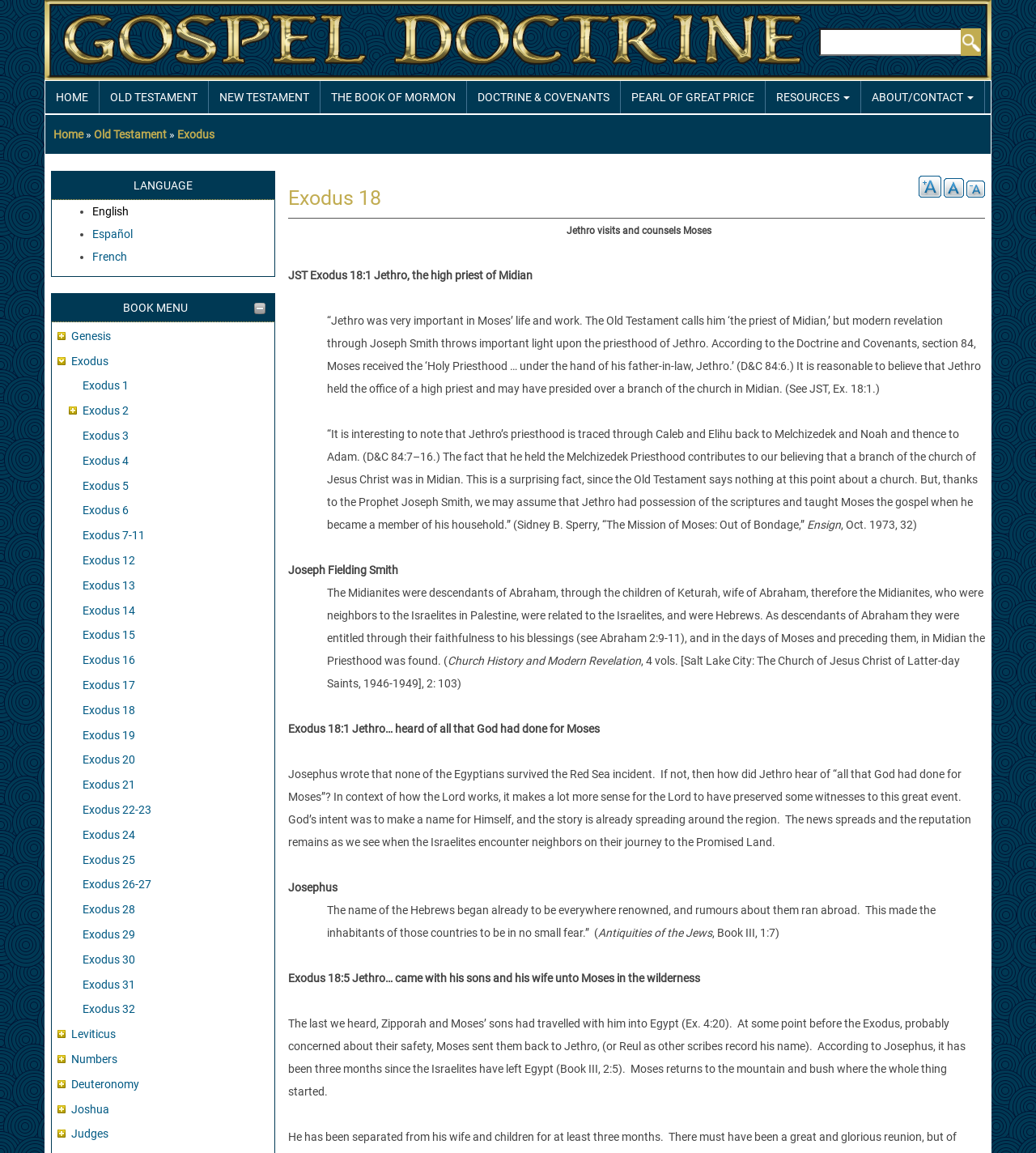What is the office held by Jethro?
Please ensure your answer is as detailed and informative as possible.

Jethro holds the office of a high priest, as stated in the scripture, and may have presided over a branch of the church in Midian.